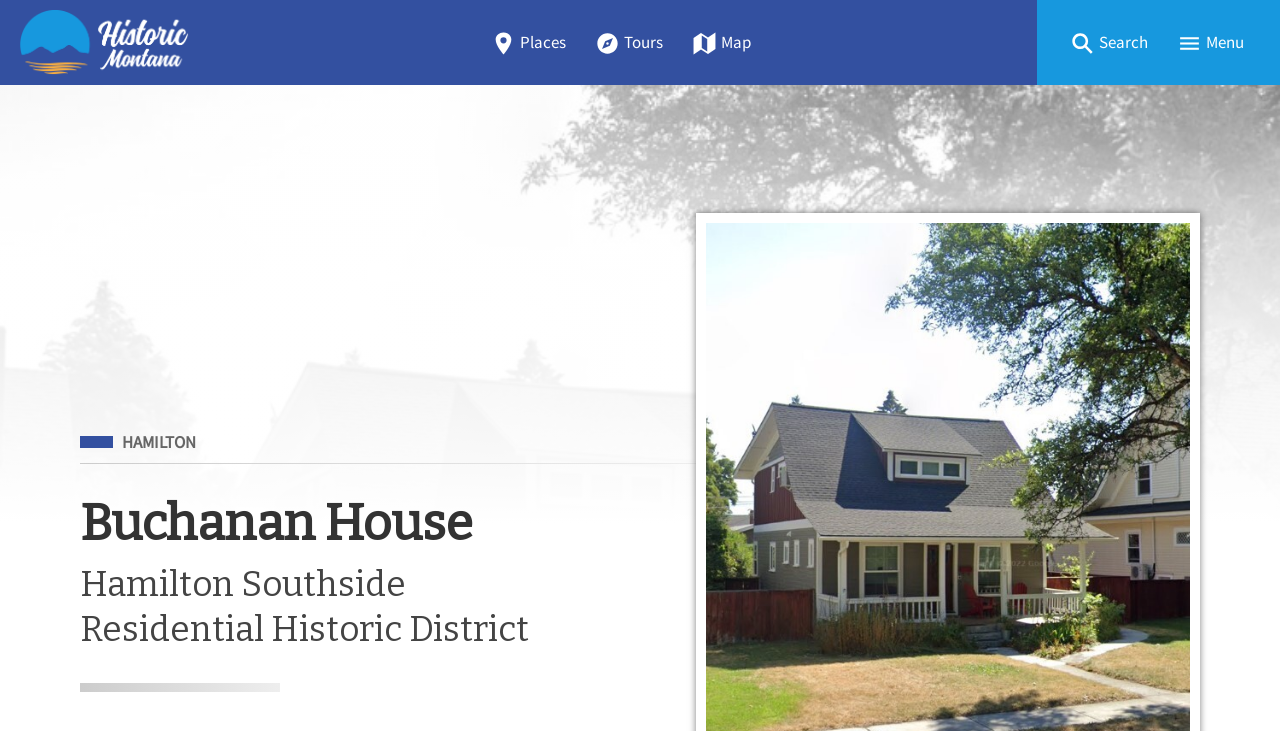Provide your answer in a single word or phrase: 
Is there a search function?

Yes